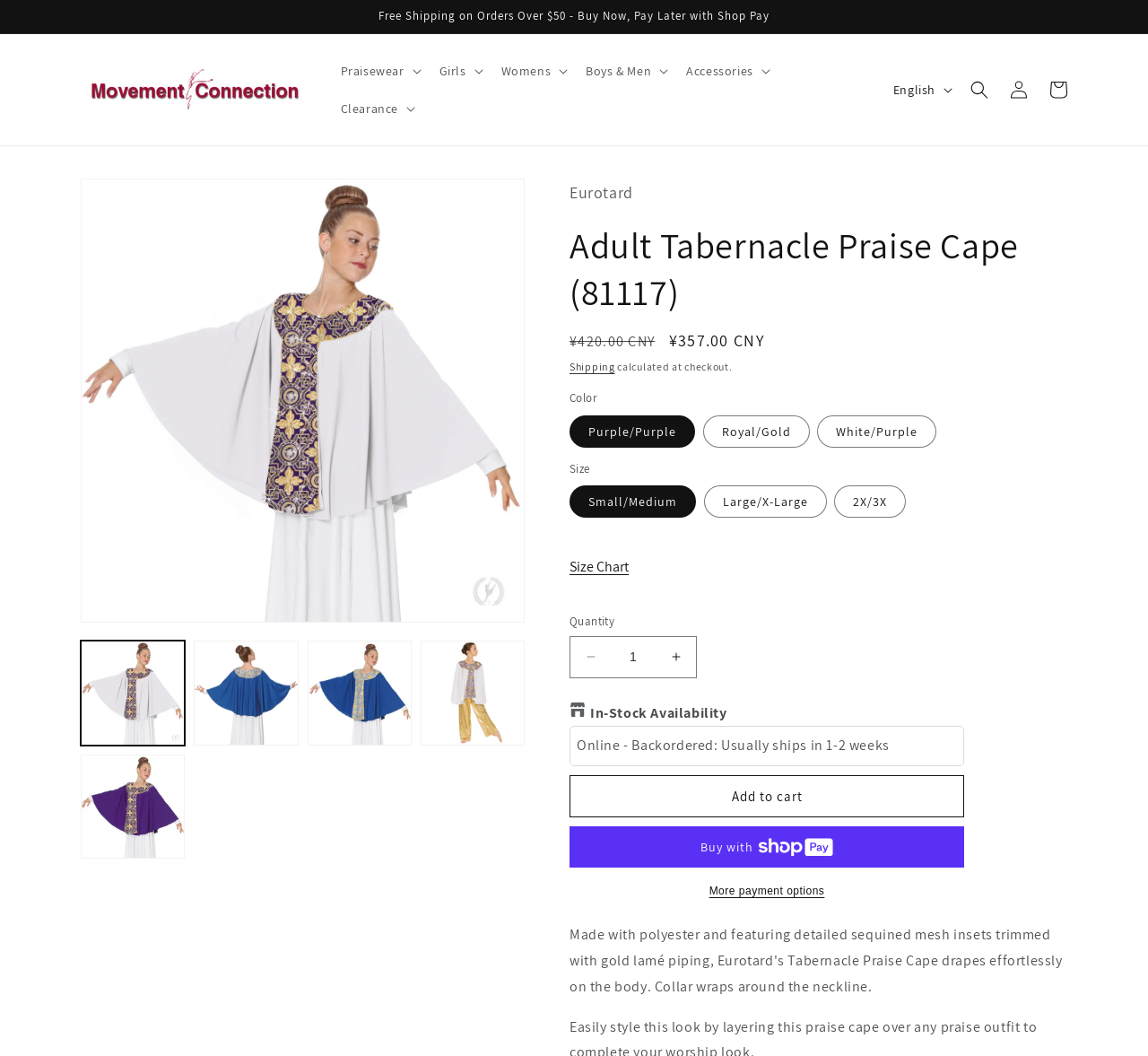Please determine the heading text of this webpage.

Adult Tabernacle Praise Cape (81117)